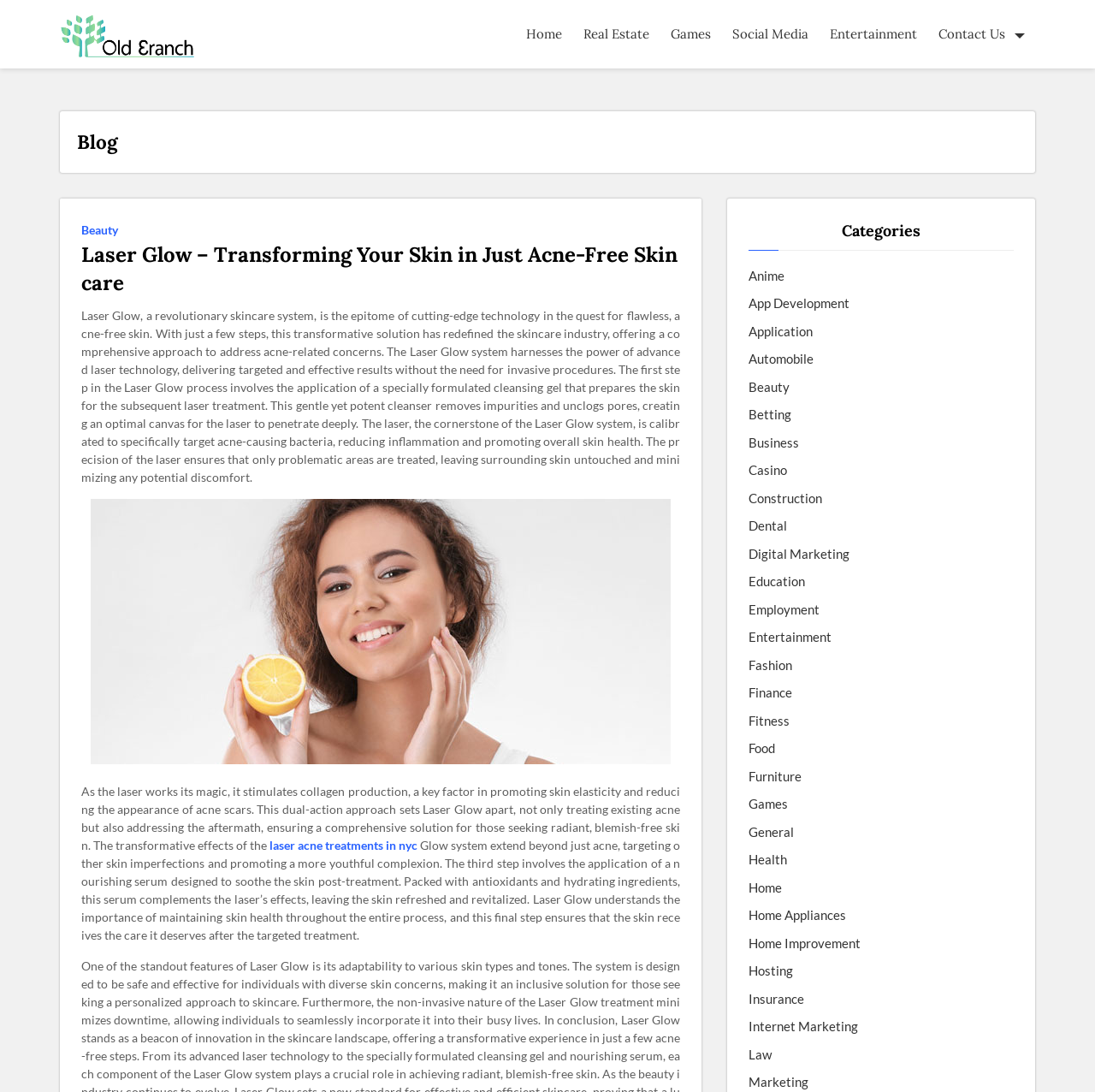What is the main topic of this webpage?
Please provide a full and detailed response to the question.

Based on the webpage content, the main topic is about Laser Glow, a revolutionary skincare system that transforms skin to be acne-free. The webpage provides detailed information about the Laser Glow system, its process, and its benefits.